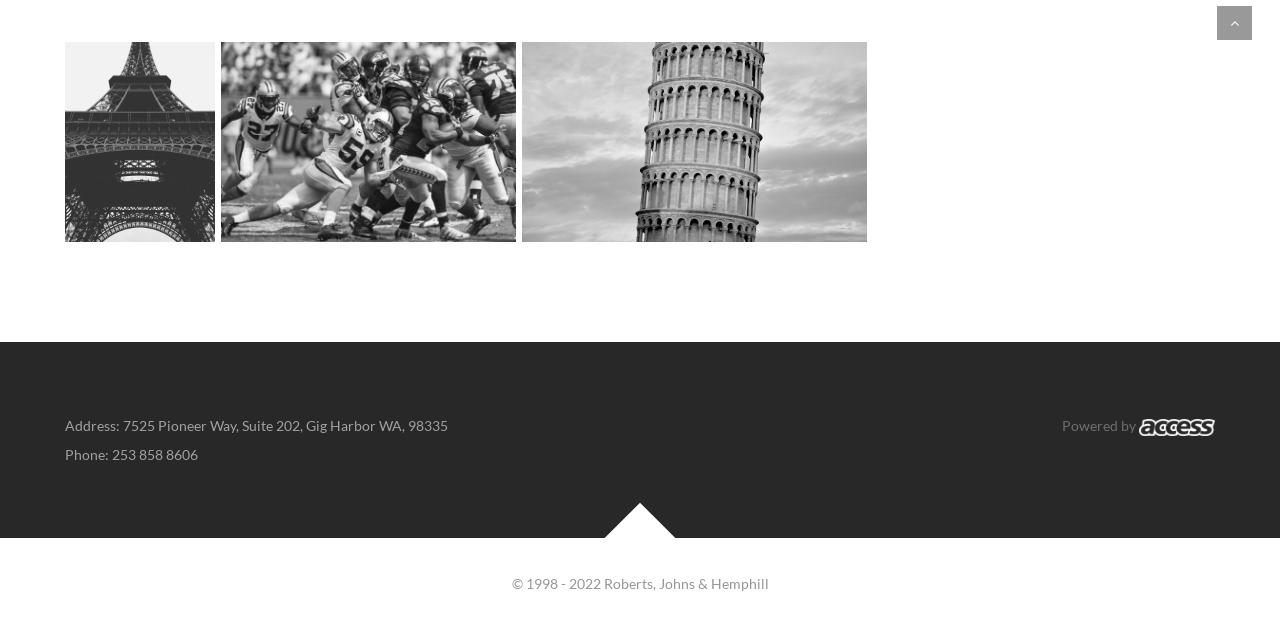Please study the image and answer the question comprehensively:
What is the icon at the top right corner?

I found the icon by looking at the link element with the text '' which is located at the top right corner of the page. It seems to be a social media or navigation icon.